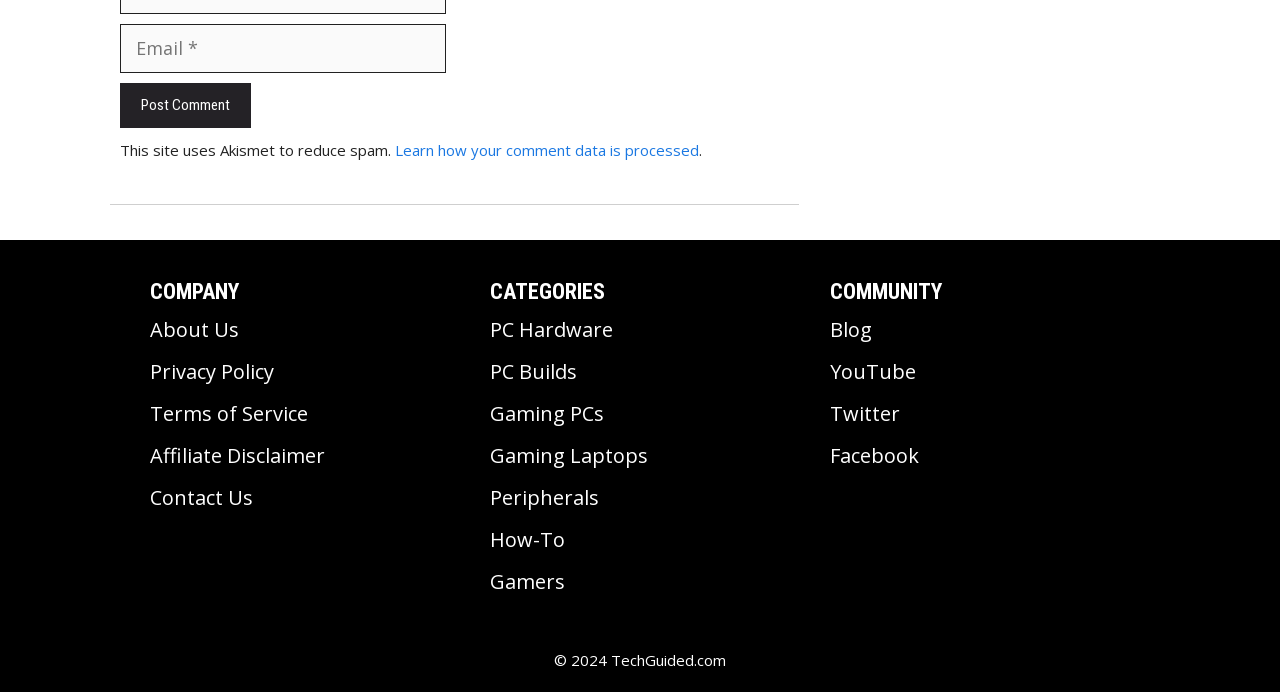What categories are available on the site?
Based on the image content, provide your answer in one word or a short phrase.

PC Hardware, PC Builds, etc.